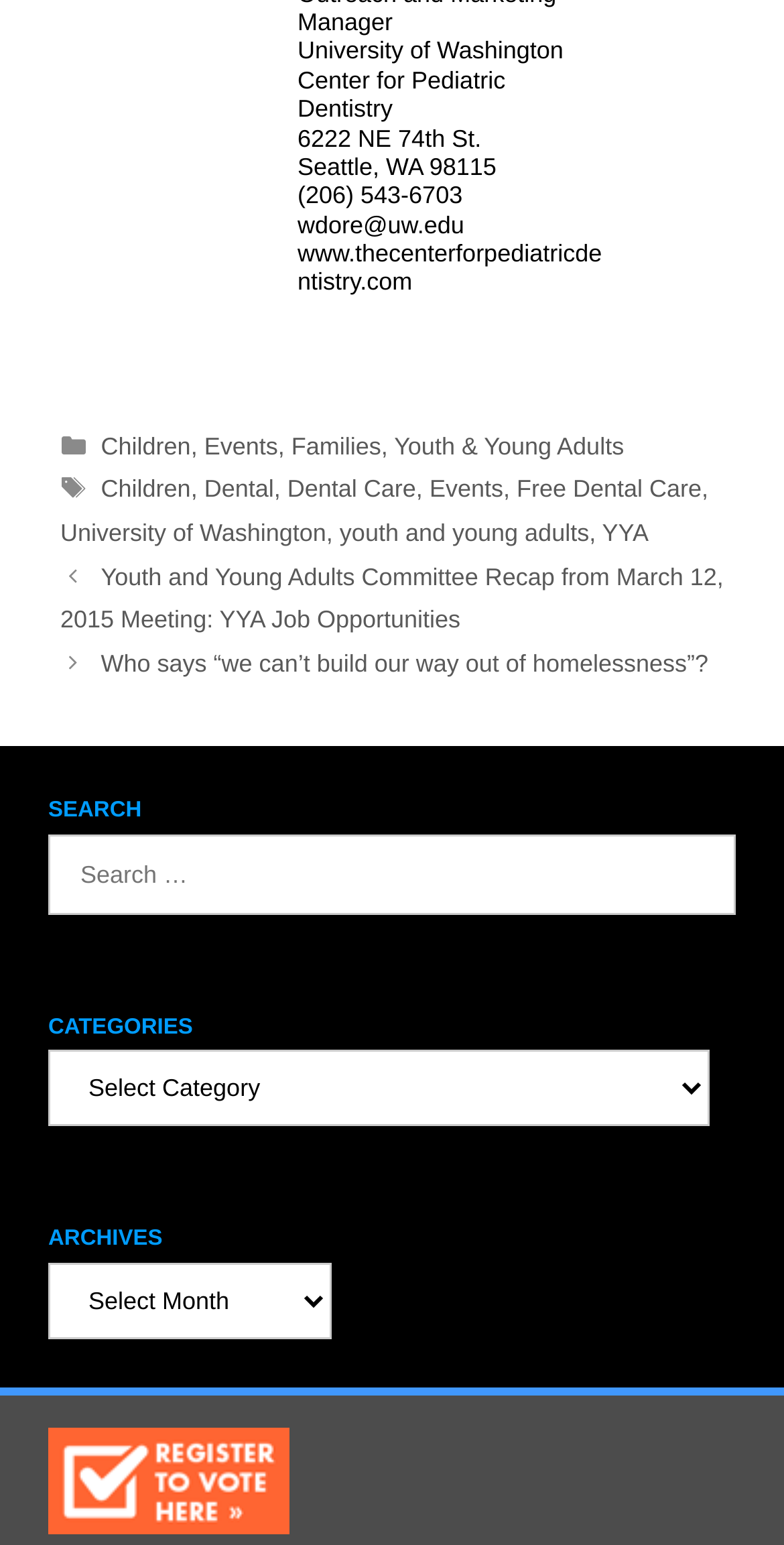What is the title of the first post listed?
Please answer the question with as much detail and depth as you can.

I looked at the link elements in the 'Posts' section and found the first post listed, which has the title 'Youth and Young Adults Committee Recap from March 12, 2015 Meeting: YYA Job Opportunities'.